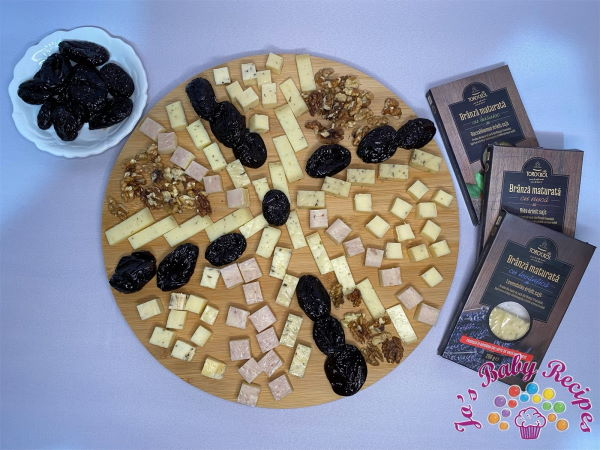What is the purpose of the walnut pieces?
Can you provide a detailed and comprehensive answer to the question?

According to the caption, the walnut pieces are sprinkled on the platter to add a crunchy texture and nutty flavor to the presentation, enhancing the overall appeal of the cheese and prune assortment.